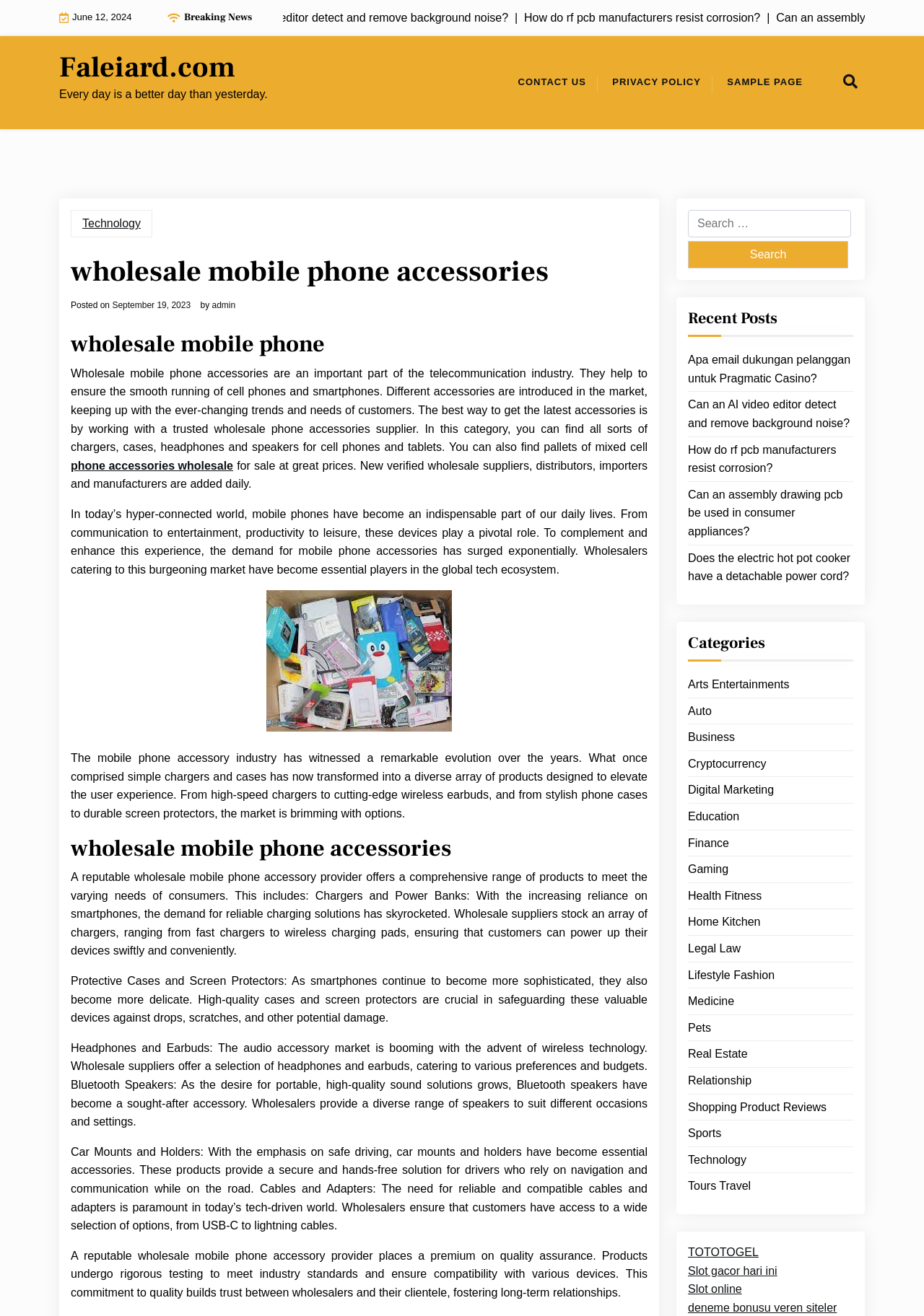Please provide a short answer using a single word or phrase for the question:
What types of products can be found in the wholesale mobile phone accessories category?

chargers, cases, headphones, speakers